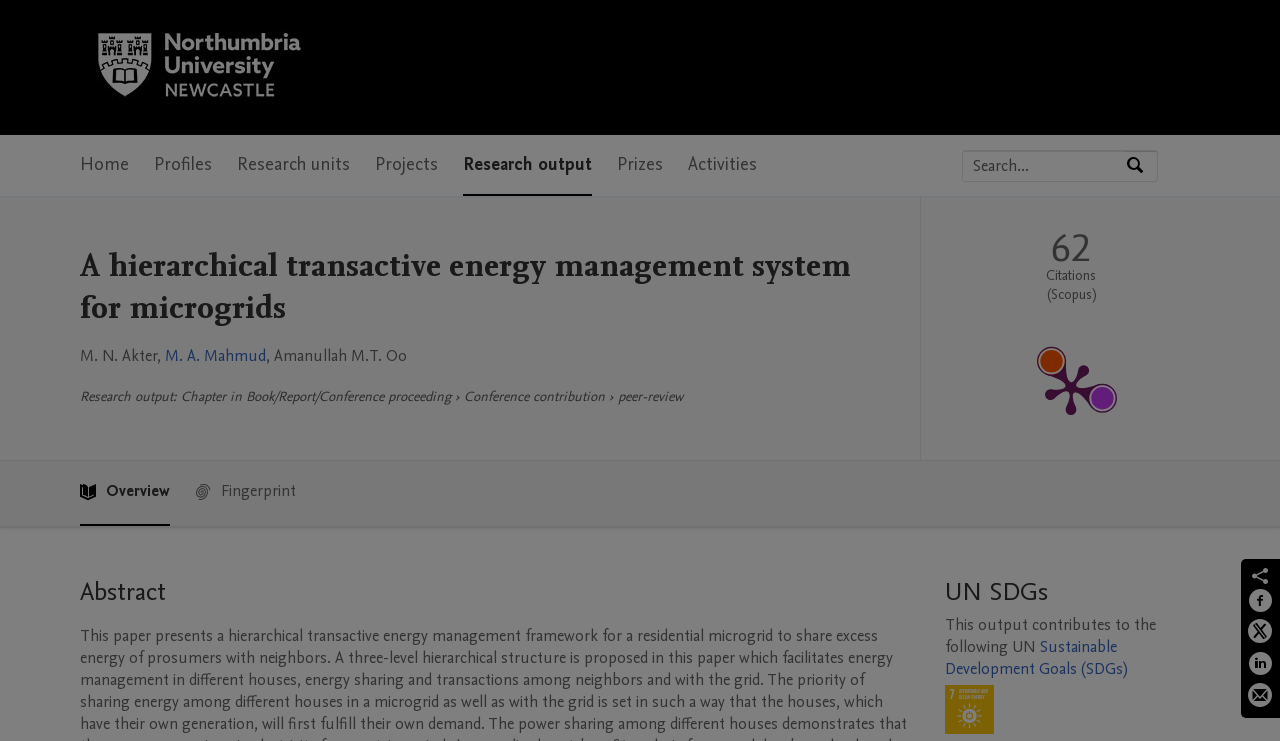Identify the bounding box coordinates of the area that should be clicked in order to complete the given instruction: "Go to main navigation". The bounding box coordinates should be four float numbers between 0 and 1, i.e., [left, top, right, bottom].

[0.062, 0.182, 0.719, 0.265]